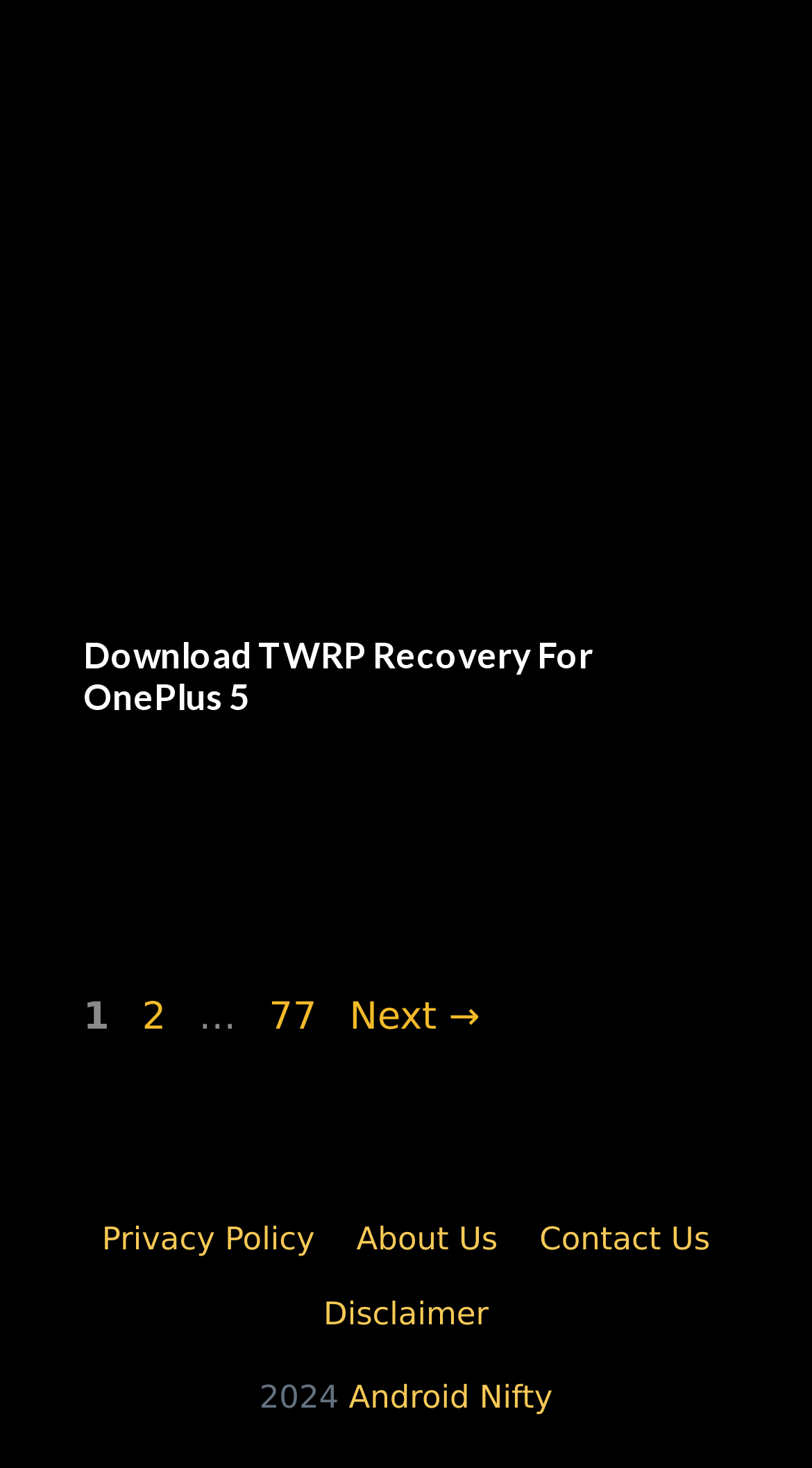What are the types of links present in the footer section? Using the information from the screenshot, answer with a single word or phrase.

Privacy Policy, About Us, Contact Us, Disclaimer